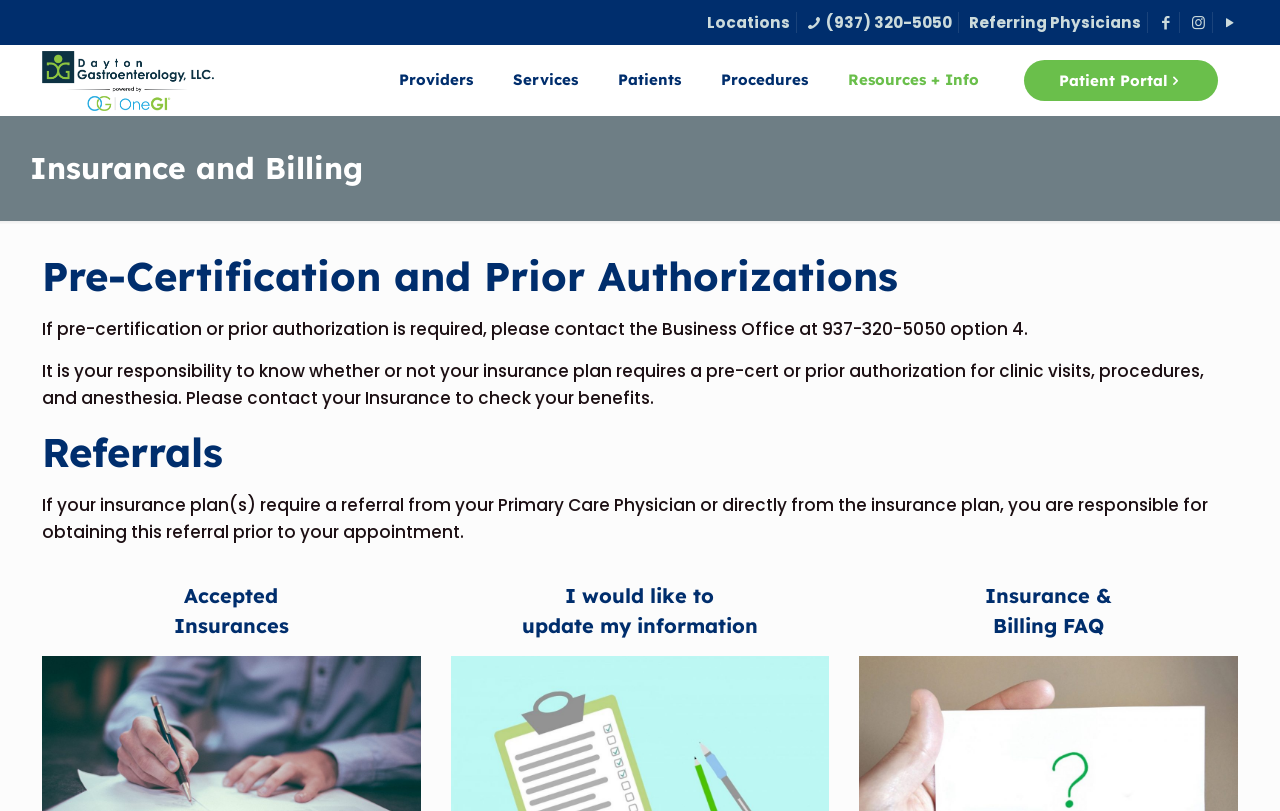How many links are in the top navigation bar?
Answer the question with a single word or phrase, referring to the image.

5